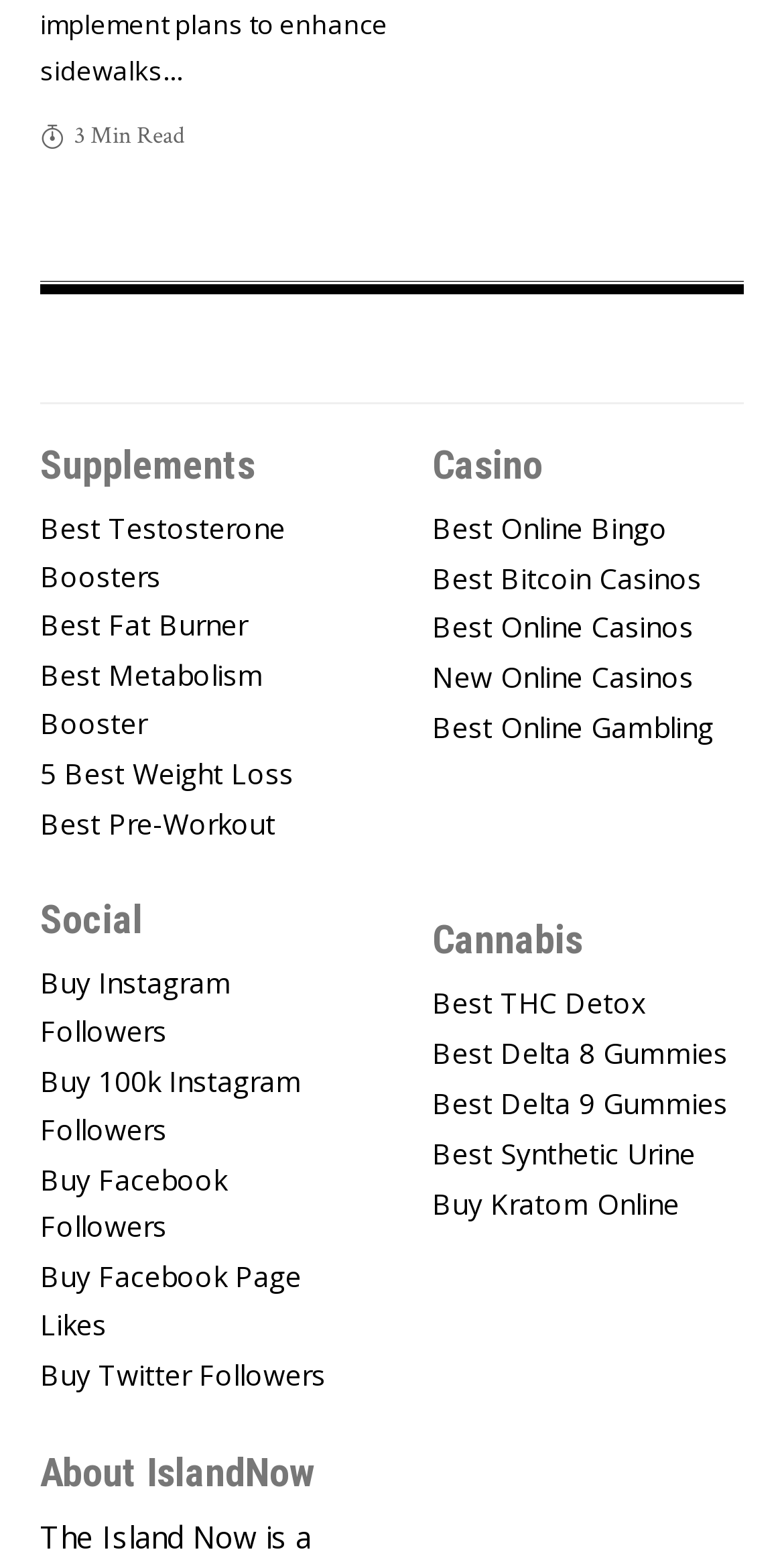What is the last link listed under the Social category?
Look at the screenshot and give a one-word or phrase answer.

Buy Twitter Followers